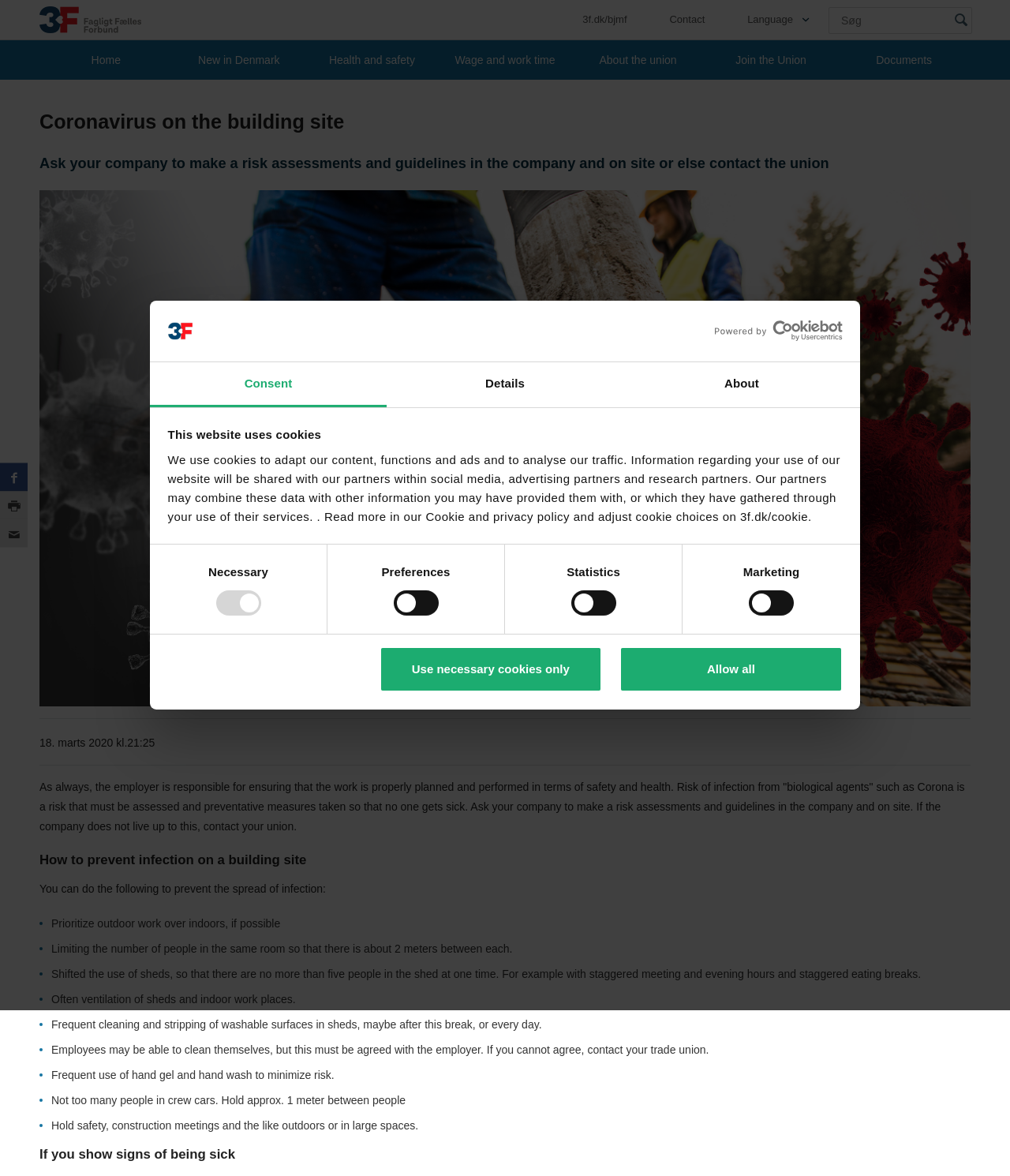Identify the bounding box coordinates of the section to be clicked to complete the task described by the following instruction: "Click the 'Use necessary cookies only' button". The coordinates should be four float numbers between 0 and 1, formatted as [left, top, right, bottom].

[0.376, 0.549, 0.596, 0.588]